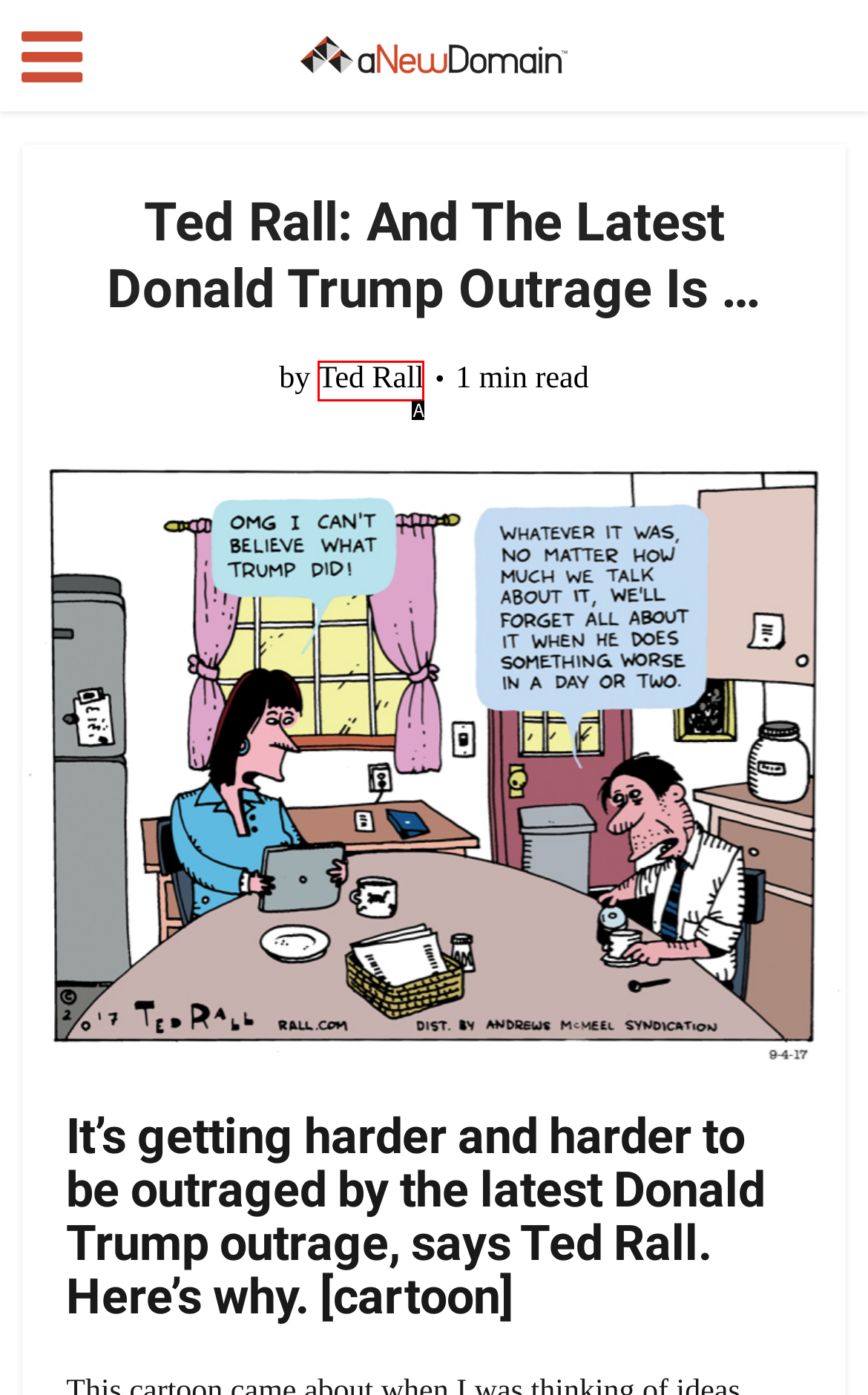Based on the description: Ted Rall, select the HTML element that fits best. Provide the letter of the matching option.

A